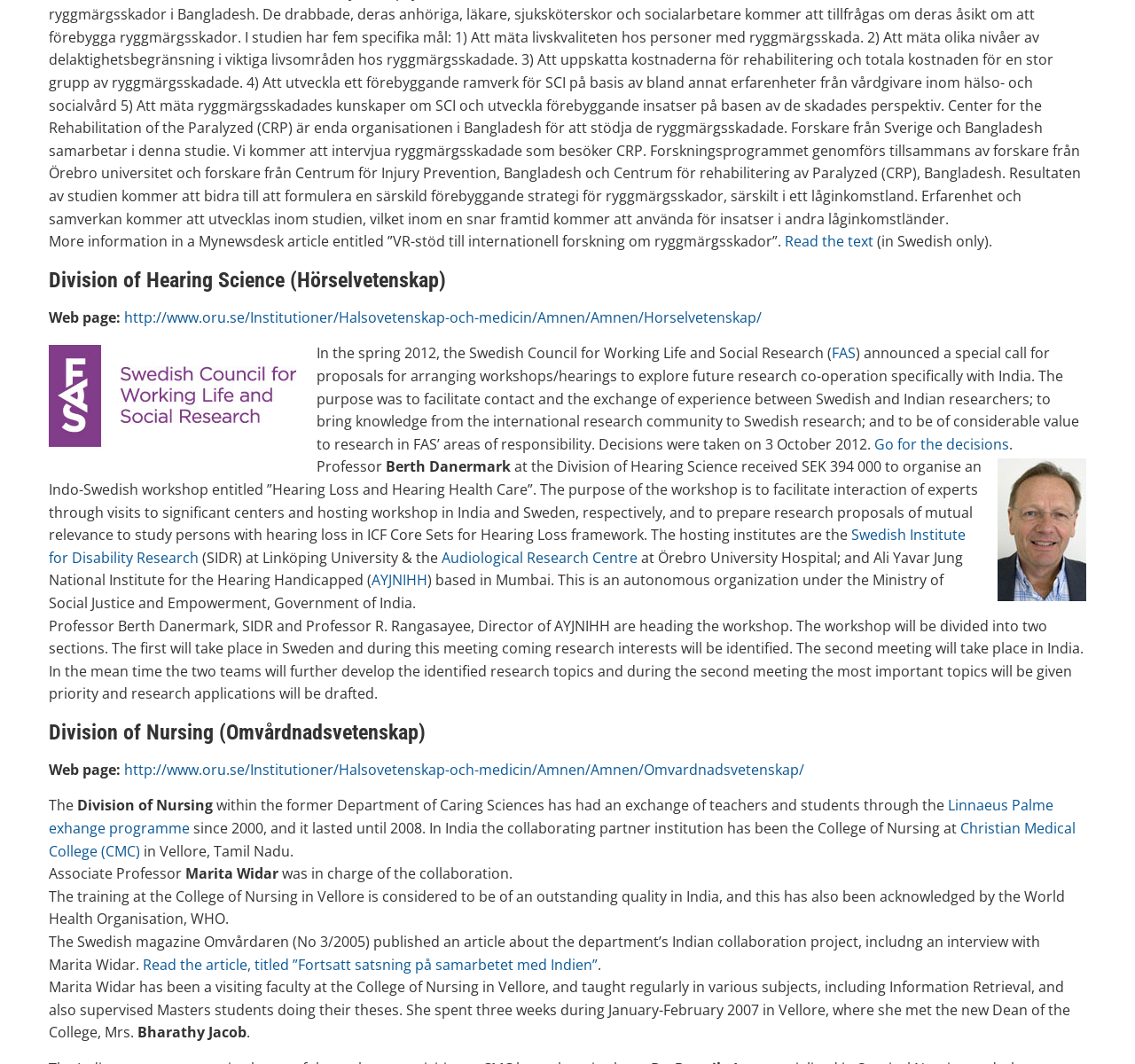Pinpoint the bounding box coordinates of the clickable area necessary to execute the following instruction: "Visit the Division of Hearing Science webpage". The coordinates should be given as four float numbers between 0 and 1, namely [left, top, right, bottom].

[0.109, 0.289, 0.671, 0.307]